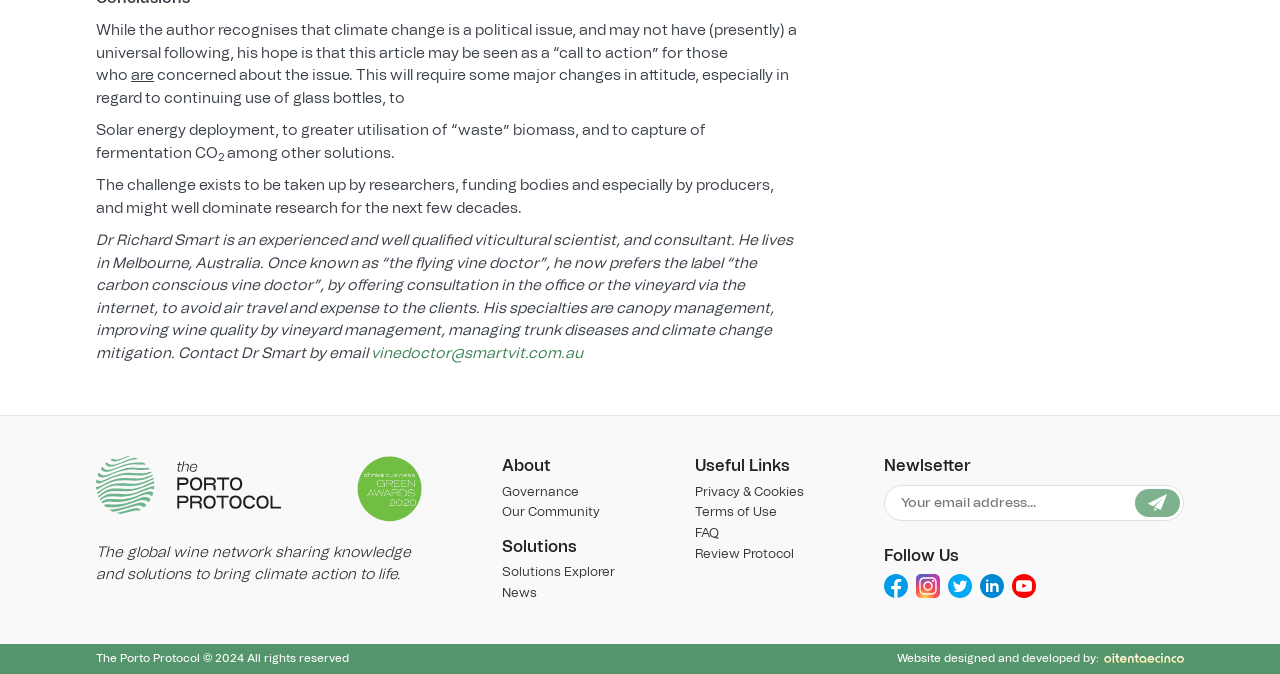What is the purpose of Dr. Smart's consultation service?
Please provide a comprehensive answer based on the information in the image.

I inferred this by reading the text that describes Dr. Smart's consultation service, which mentions that he offers consultation 'in the office or the vineyard via the internet, to avoid air travel and expense to the clients'.